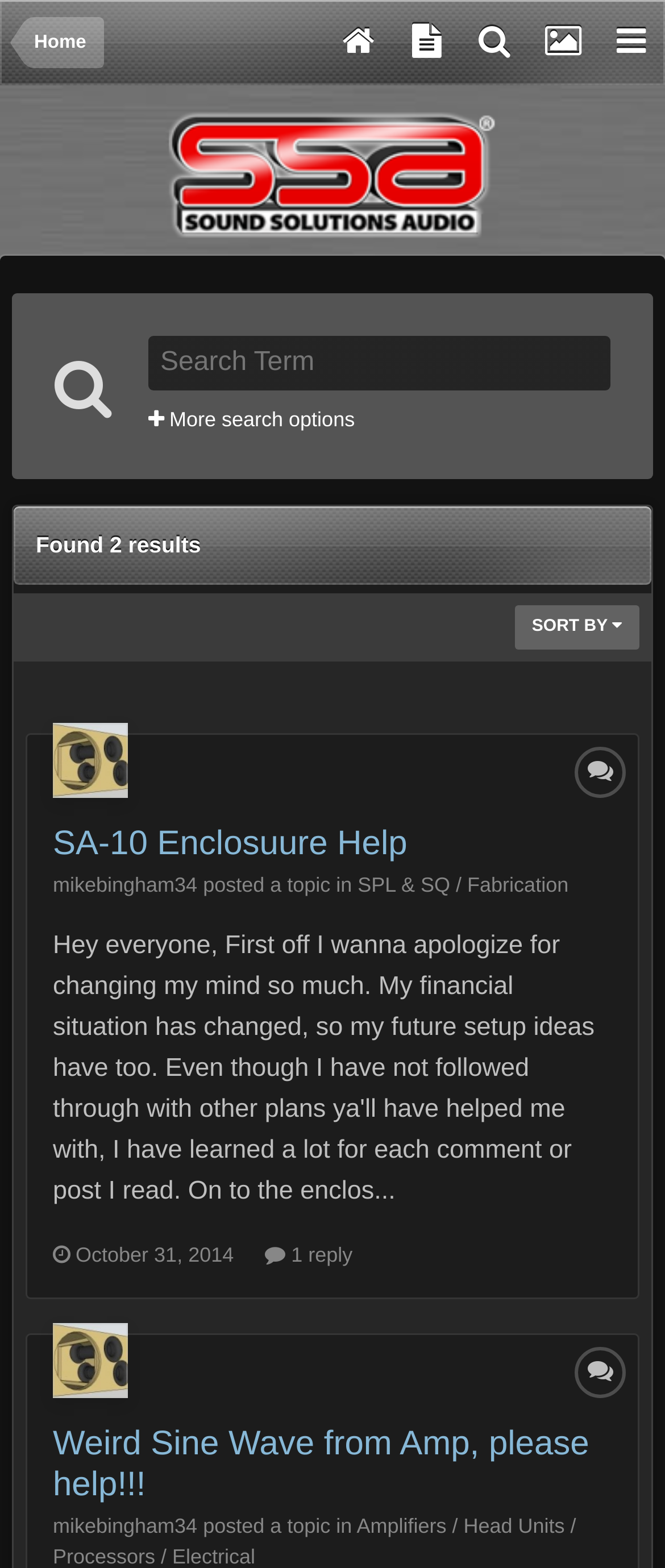How many results are found?
Using the screenshot, give a one-word or short phrase answer.

2